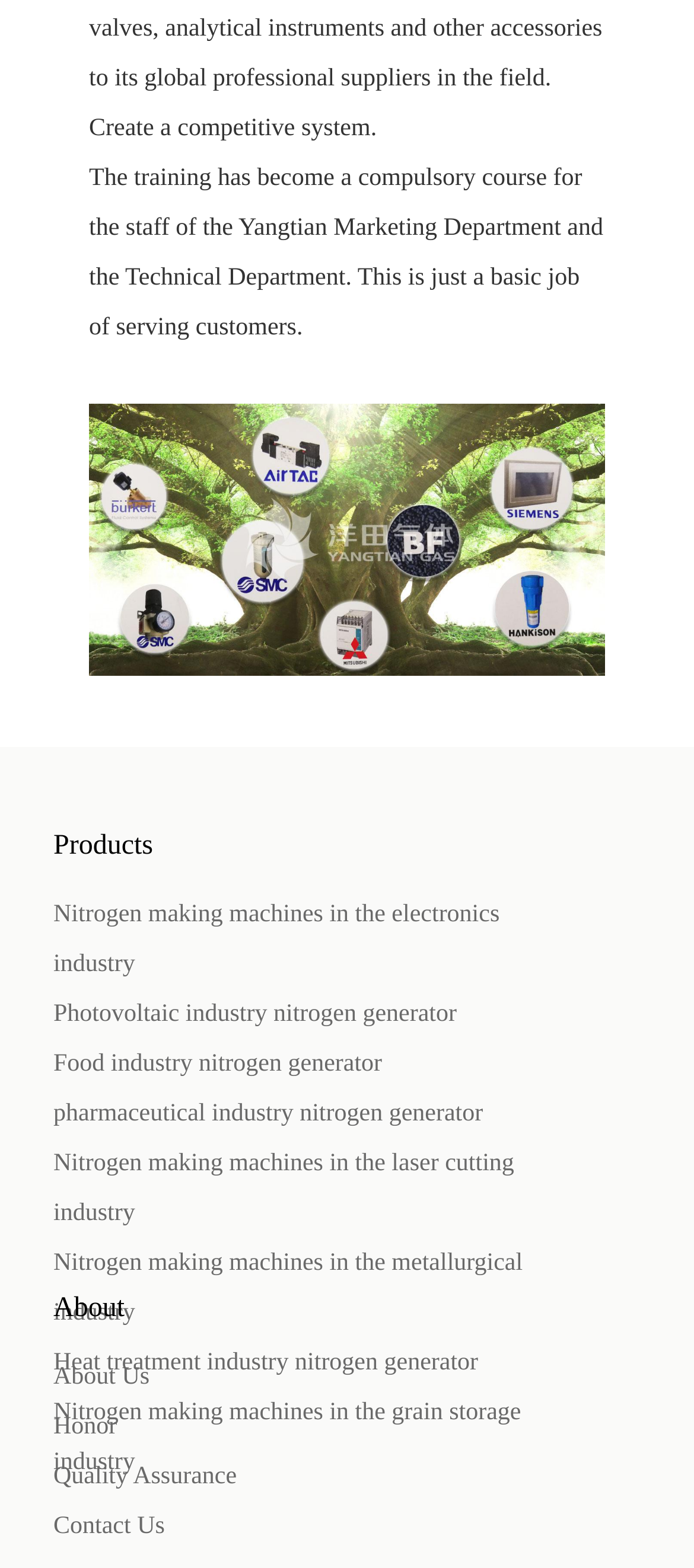Can you pinpoint the bounding box coordinates for the clickable element required for this instruction: "Read more about 'Stories'"? The coordinates should be four float numbers between 0 and 1, i.e., [left, top, right, bottom].

None